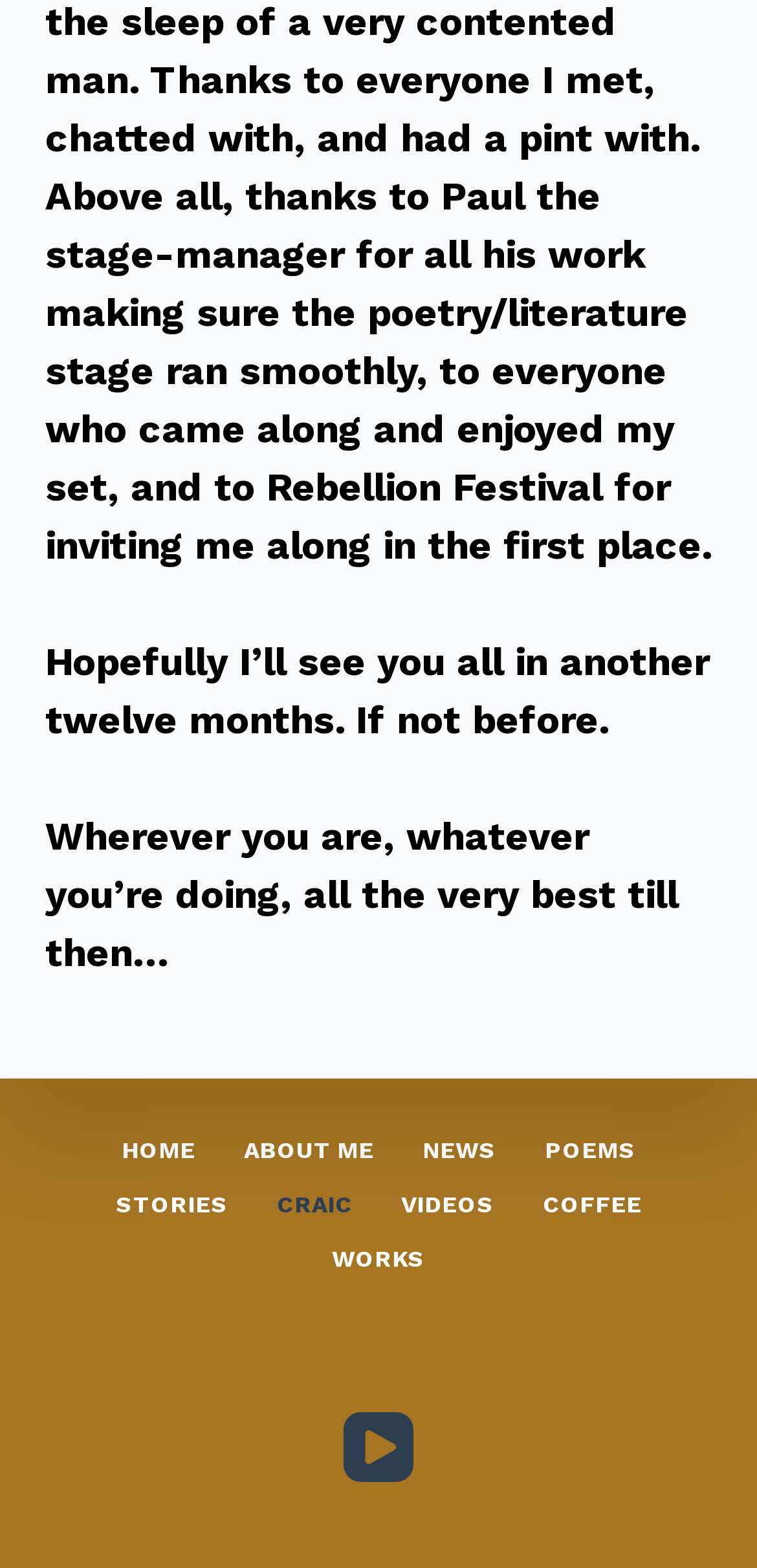Respond to the question below with a concise word or phrase:
How many menu items are in the footer menu?

9